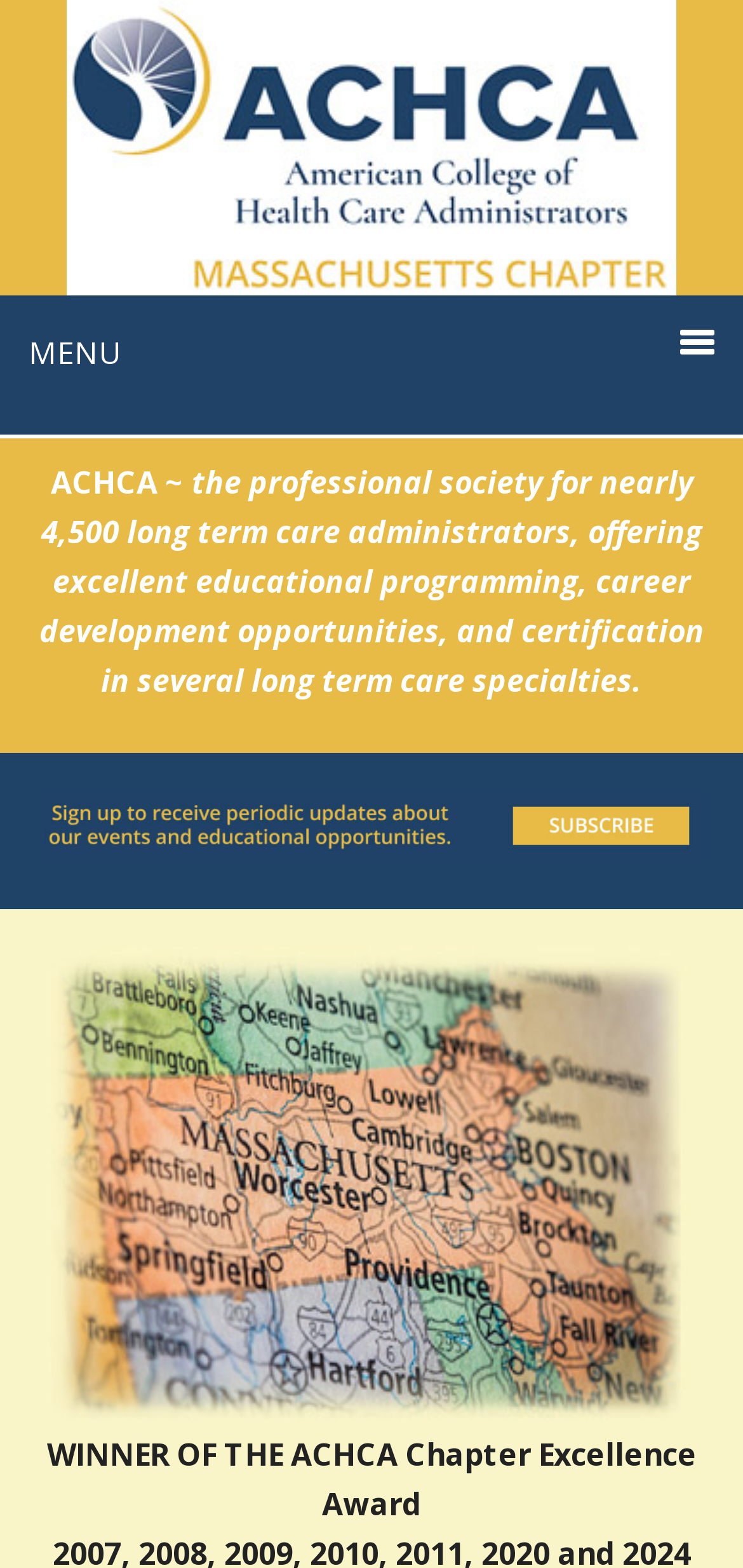How many long term care administrators are part of the organization?
Please craft a detailed and exhaustive response to the question.

The number of long term care administrators part of the organization can be found in the static text element that describes the organization as 'the professional society for nearly 4,500 long term care administrators'. This text provides a rough estimate of the organization's membership size.